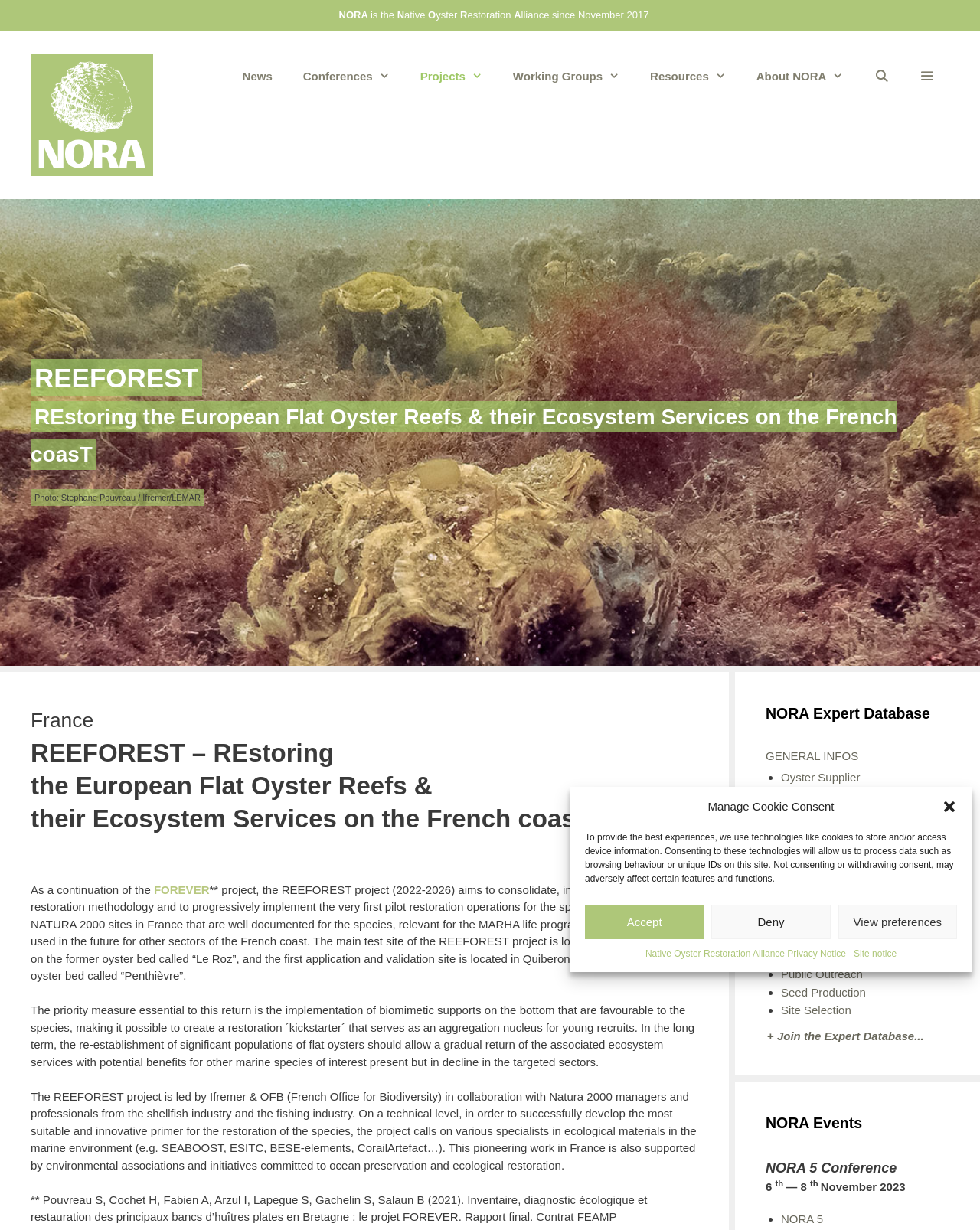Using the provided element description: "Solent Oyster", identify the bounding box coordinates. The coordinates should be four floats between 0 and 1 in the order [left, top, right, bottom].

[0.821, 0.124, 0.969, 0.146]